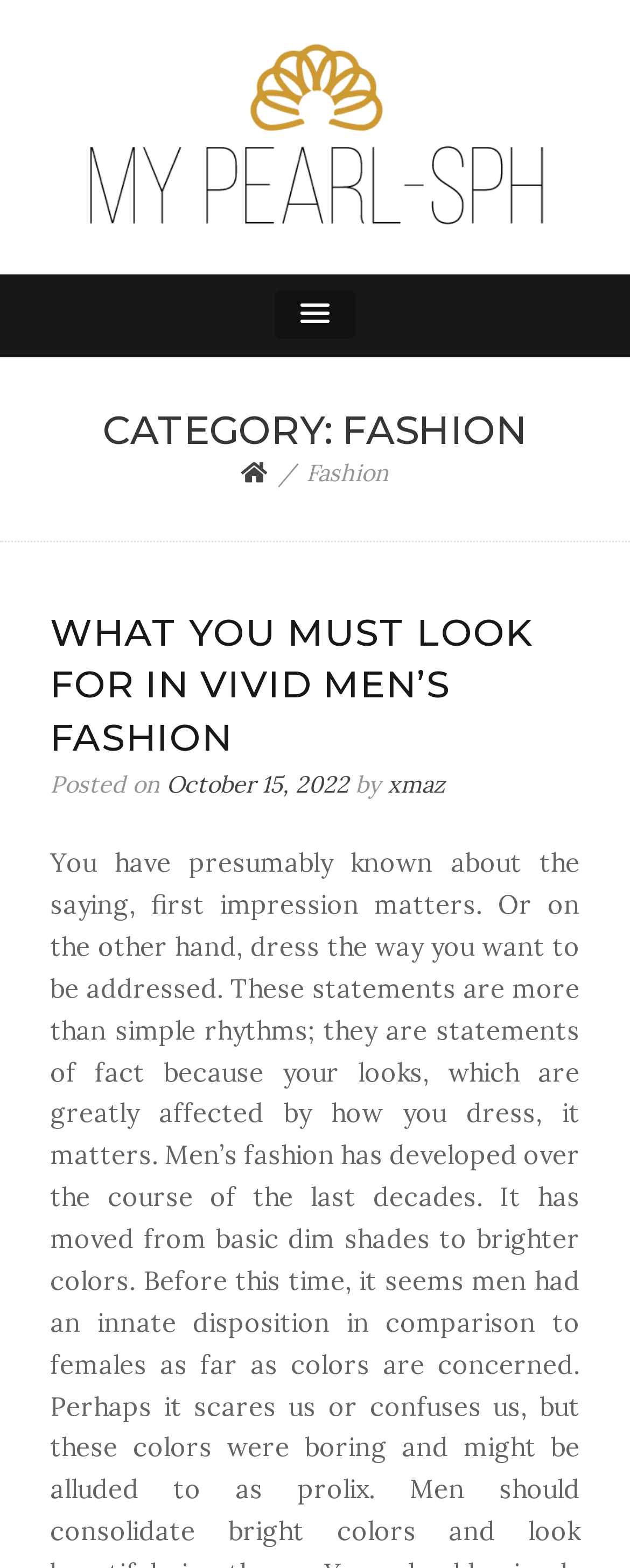For the following element description, predict the bounding box coordinates in the format (top-left x, top-left y, bottom-right x, bottom-right y). All values should be floating point numbers between 0 and 1. Description: parent_node: FASHION QUOTES

[0.09, 0.026, 0.91, 0.149]